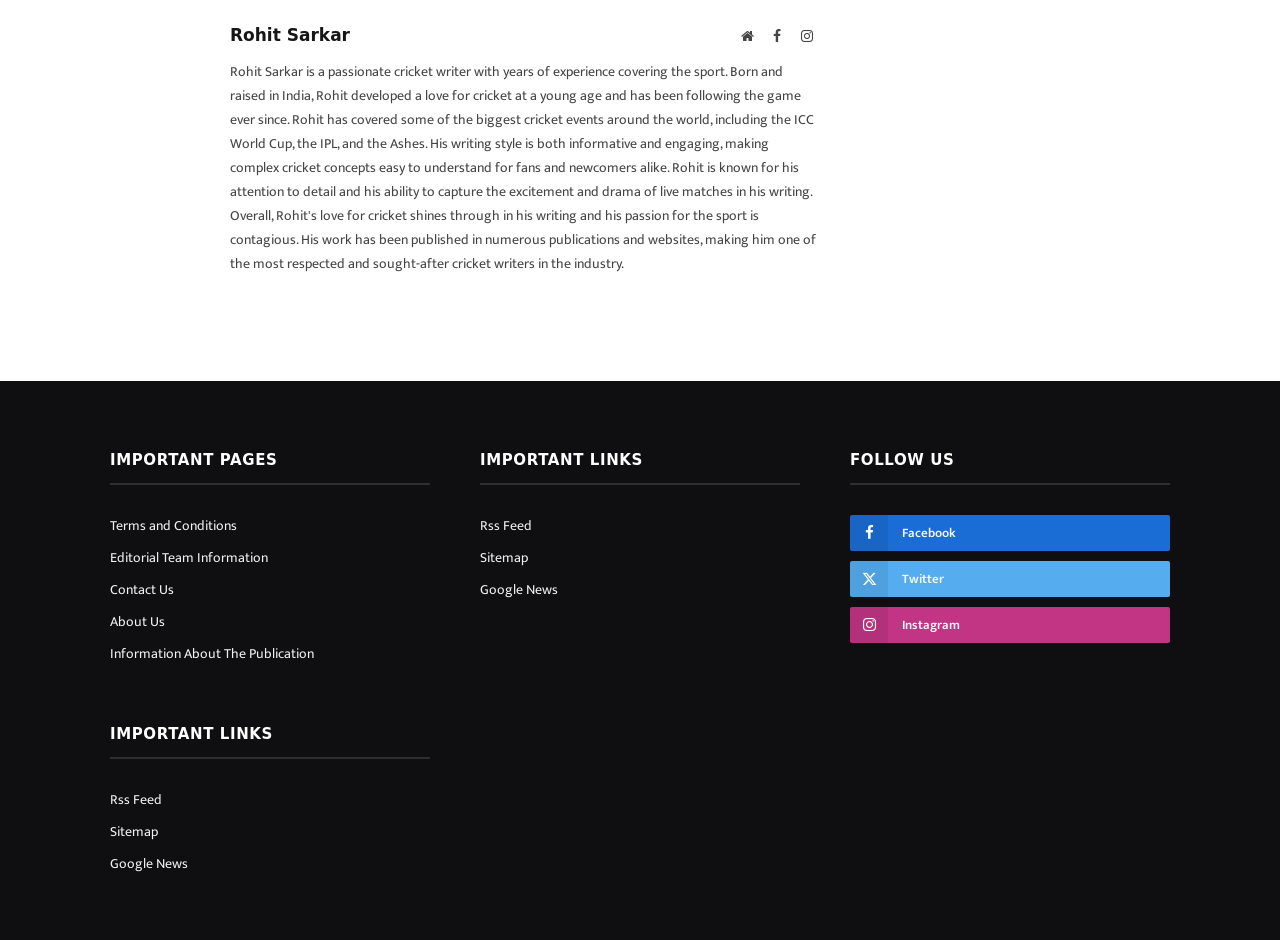Locate the bounding box coordinates of the clickable element to fulfill the following instruction: "View Terms and Conditions". Provide the coordinates as four float numbers between 0 and 1 in the format [left, top, right, bottom].

[0.086, 0.546, 0.185, 0.571]